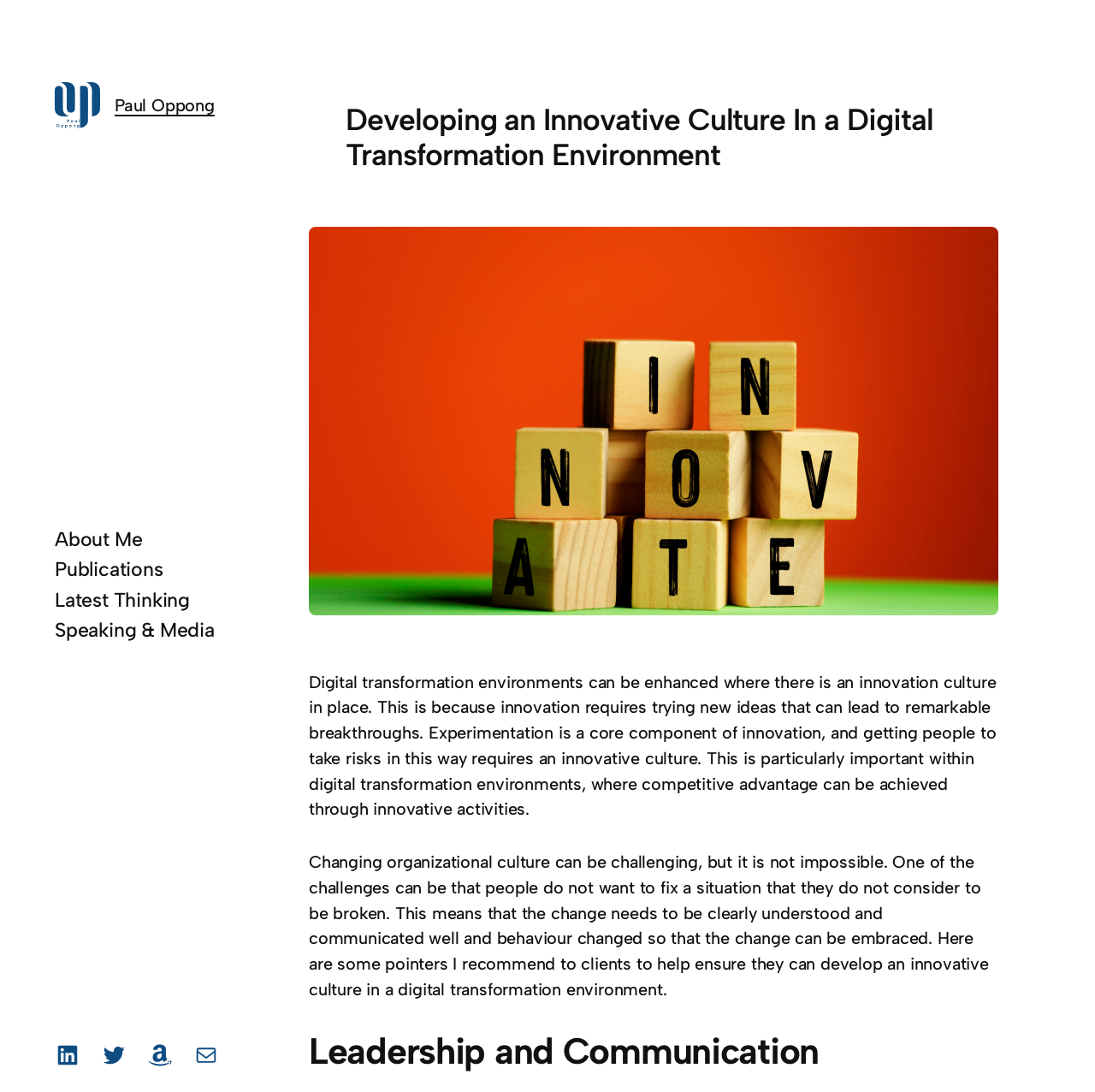What is the purpose of innovation in digital transformation?
Please look at the screenshot and answer using one word or phrase.

Achieving competitive advantage